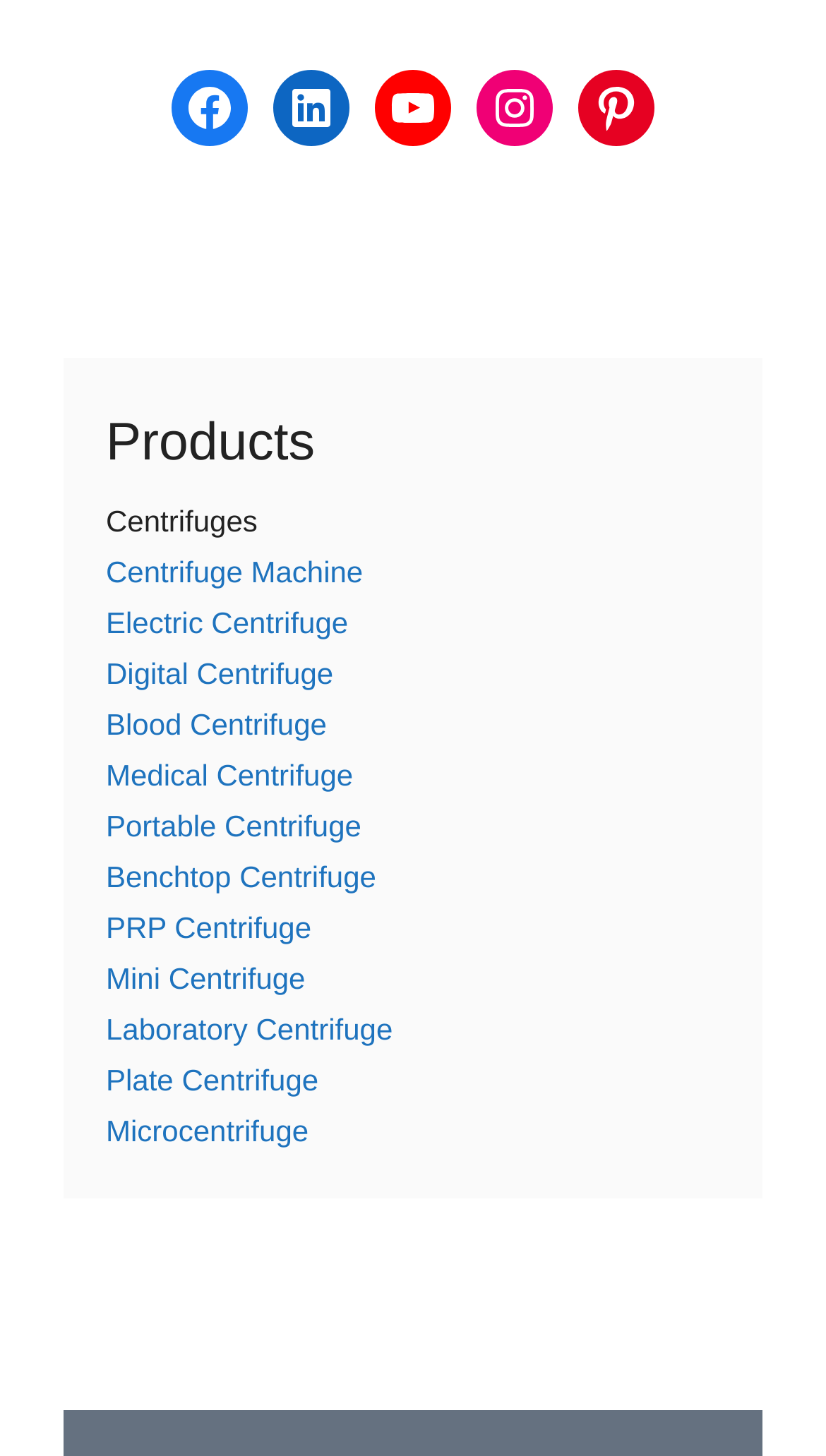Provide a single word or phrase answer to the question: 
Is there a 'Medical Centrifuge' product available?

Yes